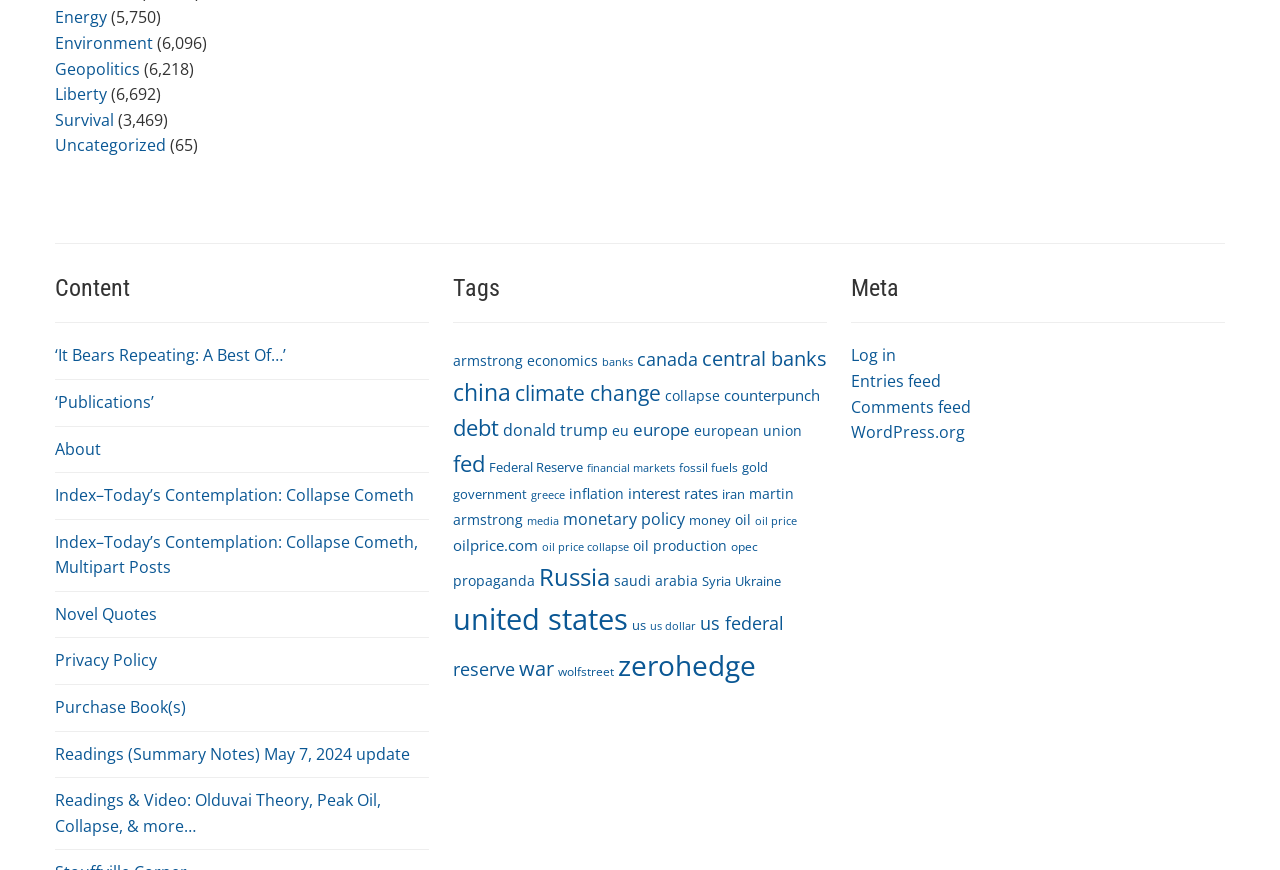Answer the question with a single word or phrase: 
How many links are under the 'Tags' heading?

54